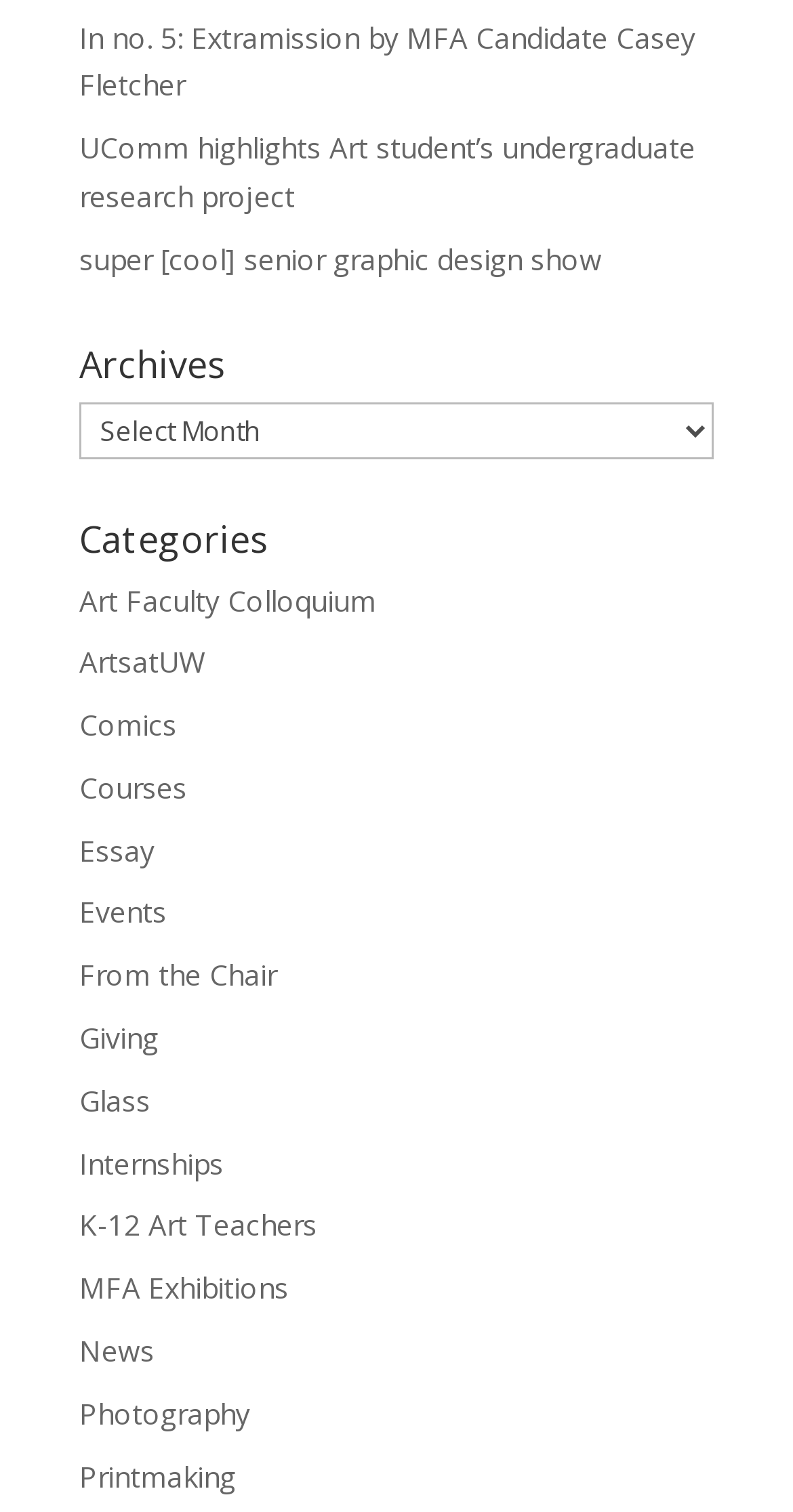What type of users would find this webpage useful?
Observe the image and answer the question with a one-word or short phrase response.

Art and design students